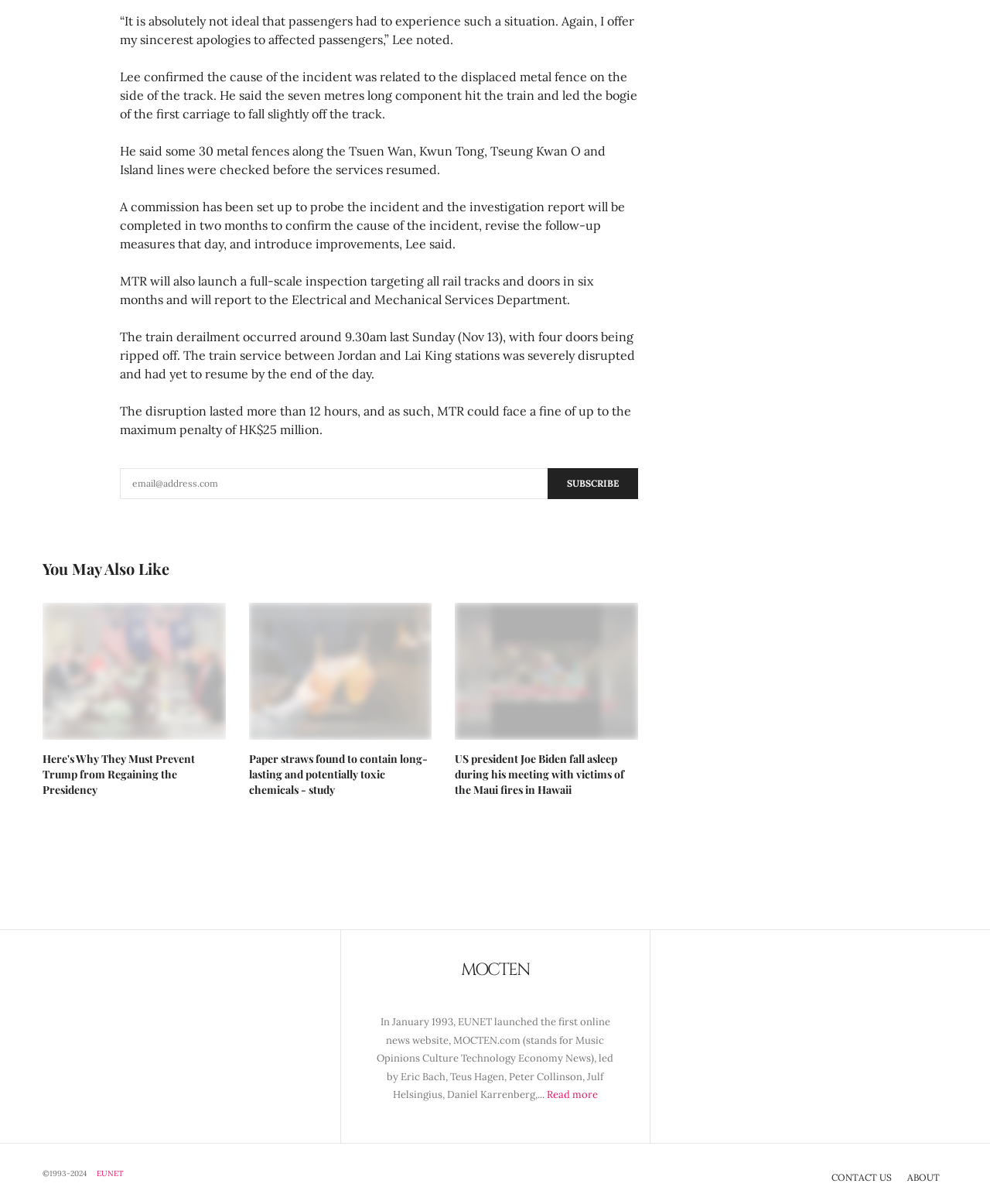Determine the bounding box coordinates of the clickable region to follow the instruction: "Learn about EUNET".

[0.098, 0.969, 0.124, 0.981]